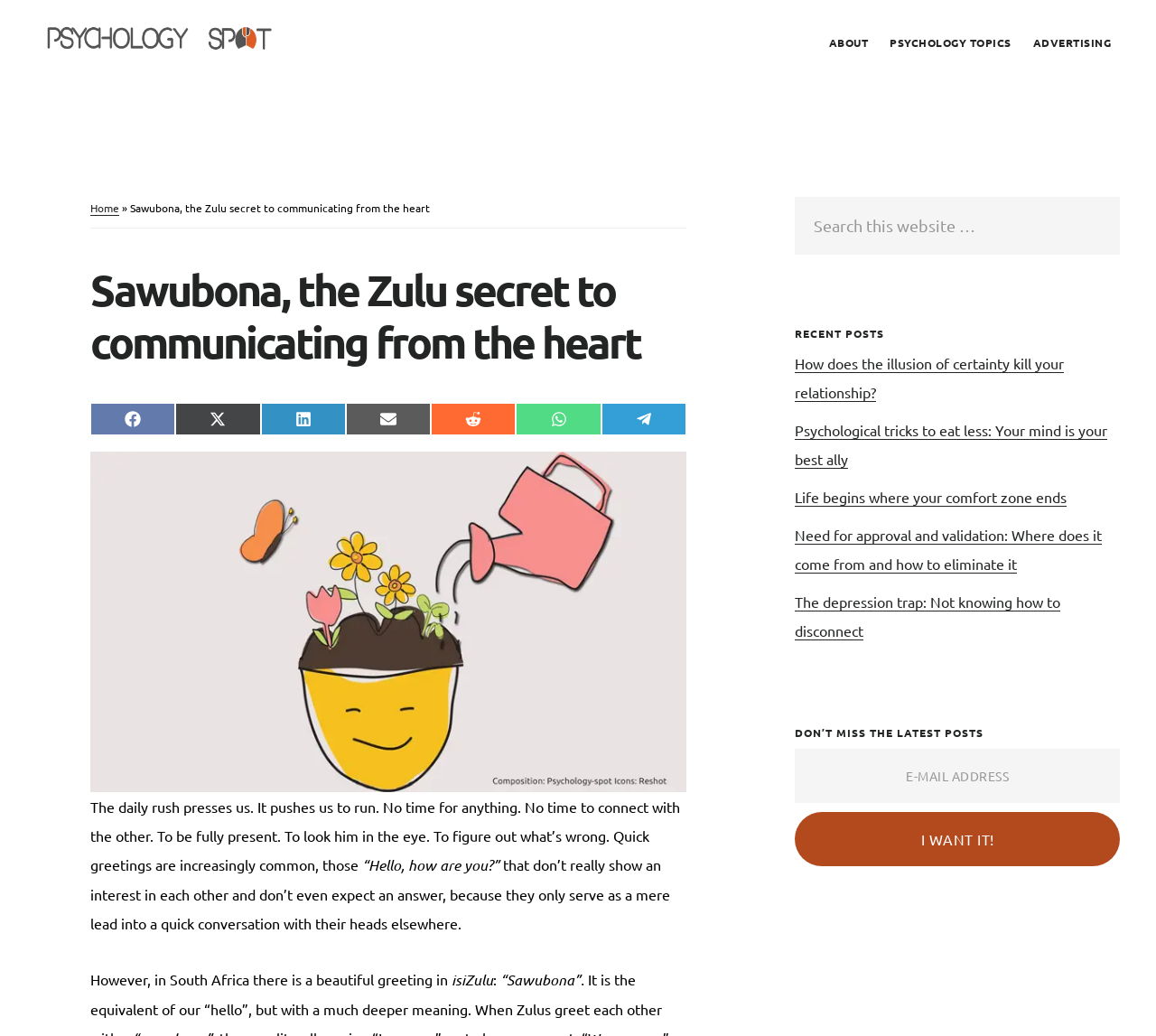Please identify the bounding box coordinates of the area that needs to be clicked to follow this instruction: "Search for a topic on the website".

[0.688, 0.19, 0.969, 0.246]